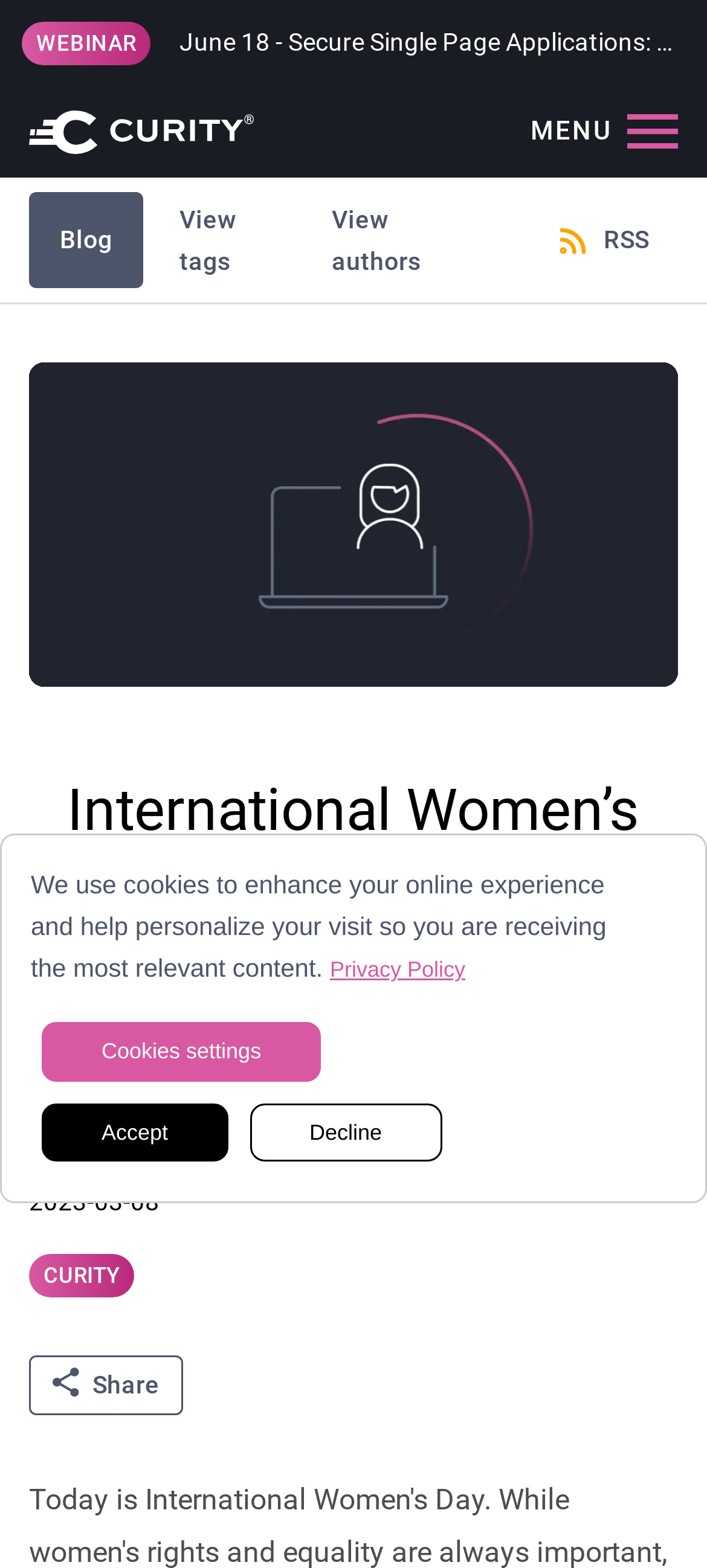Highlight the bounding box of the UI element that corresponds to this description: "alt="Curity logo" aria-label="Back to homepage"".

[0.041, 0.07, 0.523, 0.099]